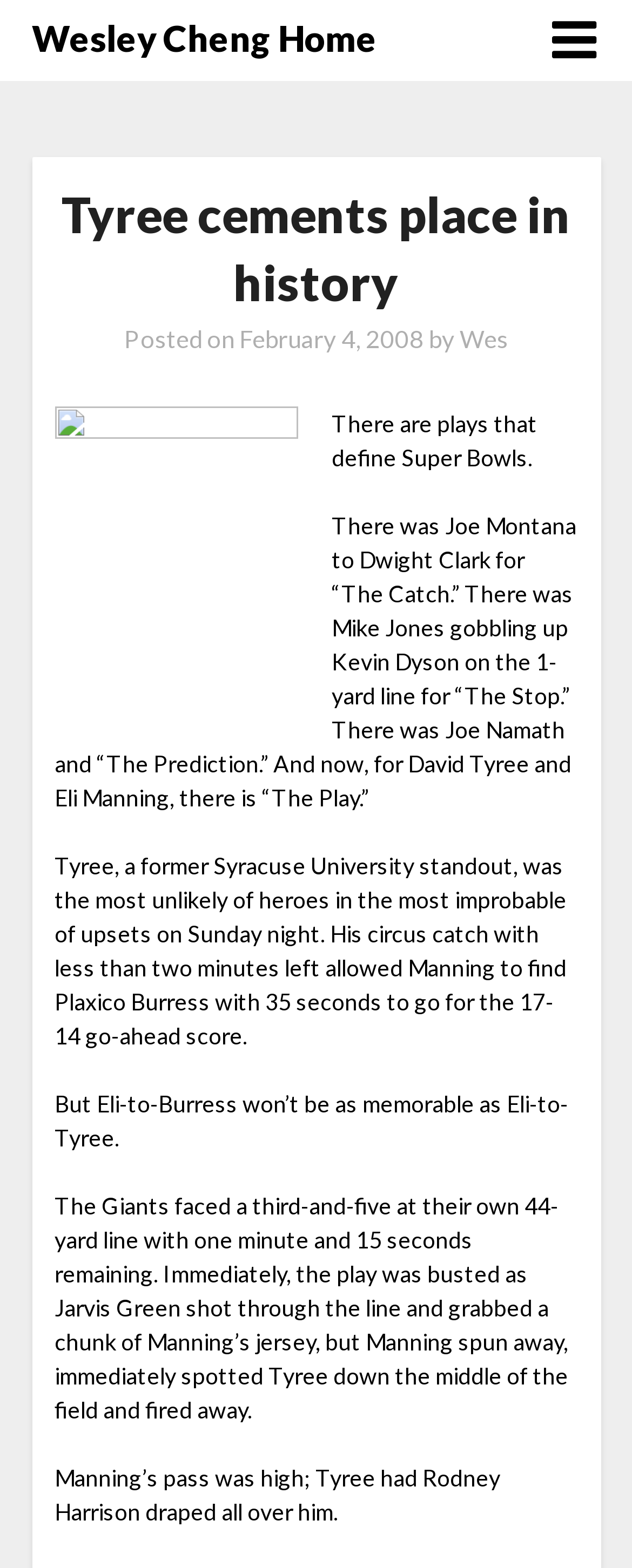Identify the bounding box for the UI element described as: "Wes". The coordinates should be four float numbers between 0 and 1, i.e., [left, top, right, bottom].

[0.727, 0.207, 0.804, 0.225]